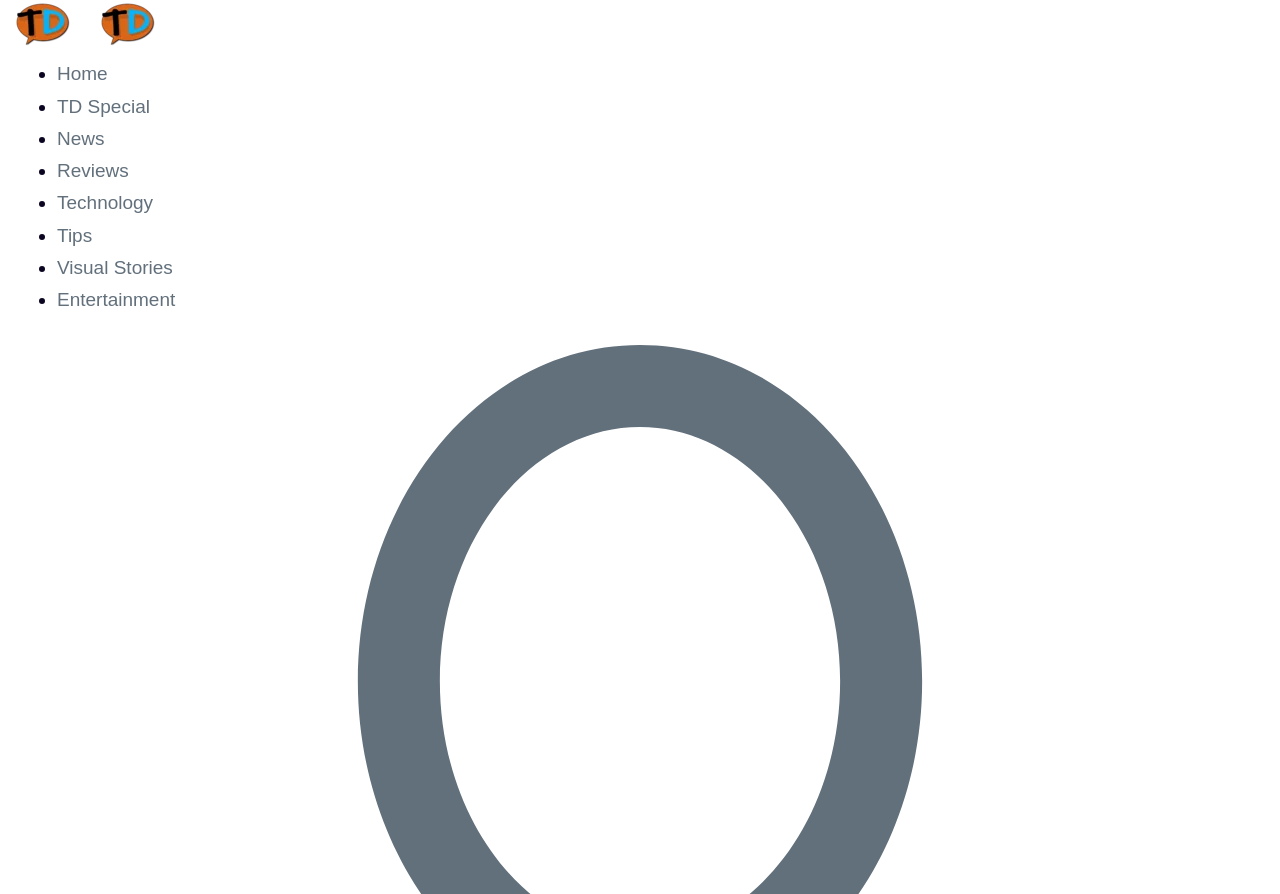Identify and provide the text of the main header on the webpage.

Smart Speaker vs. Normal Speaker: Where Should We Invest?